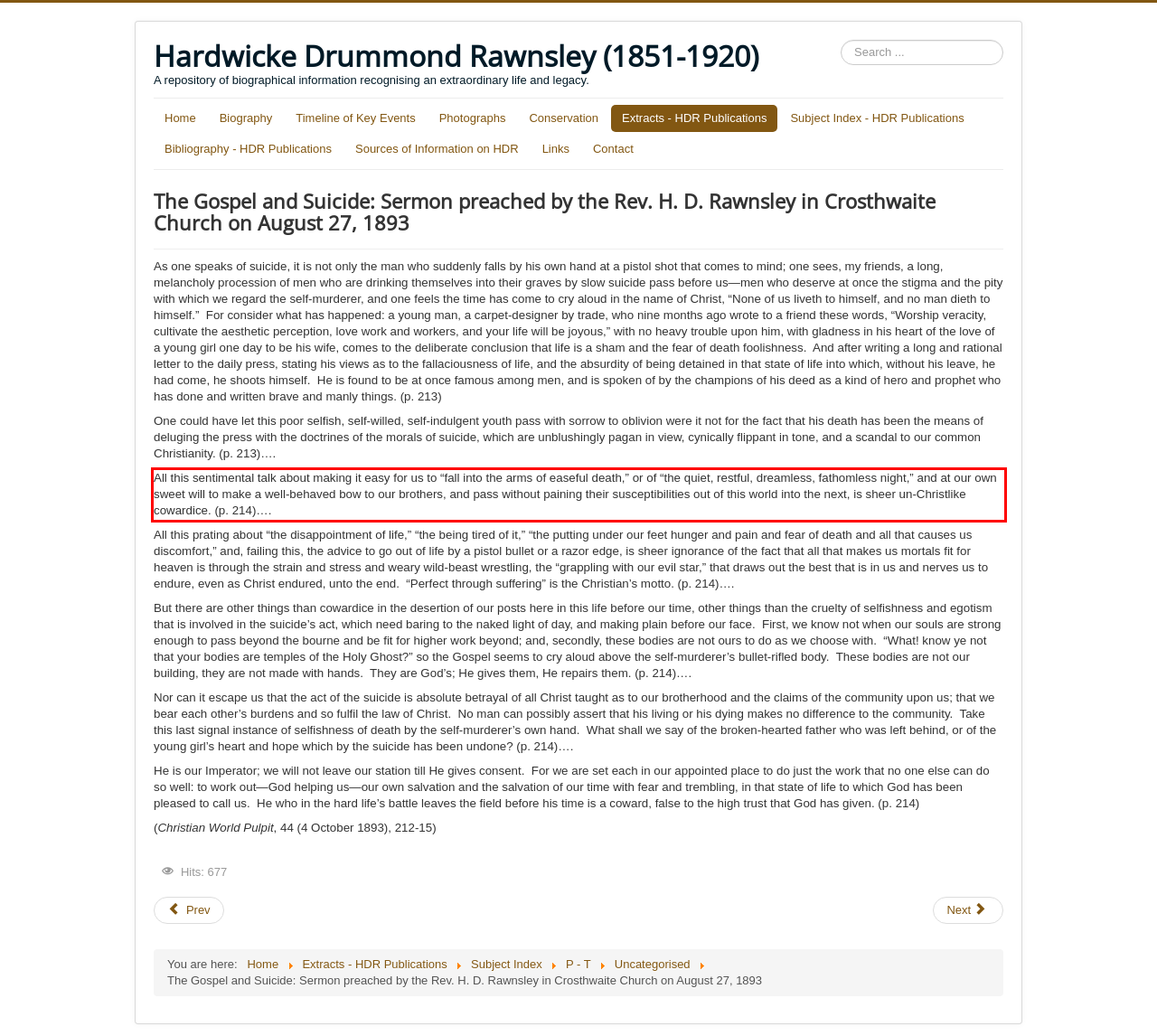View the screenshot of the webpage and identify the UI element surrounded by a red bounding box. Extract the text contained within this red bounding box.

All this sentimental talk about making it easy for us to “fall into the arms of easeful death,” or of “the quiet, restful, dreamless, fathomless night,” and at our own sweet will to make a well-behaved bow to our brothers, and pass without paining their susceptibilities out of this world into the next, is sheer un-Christlike cowardice. (p. 214)….